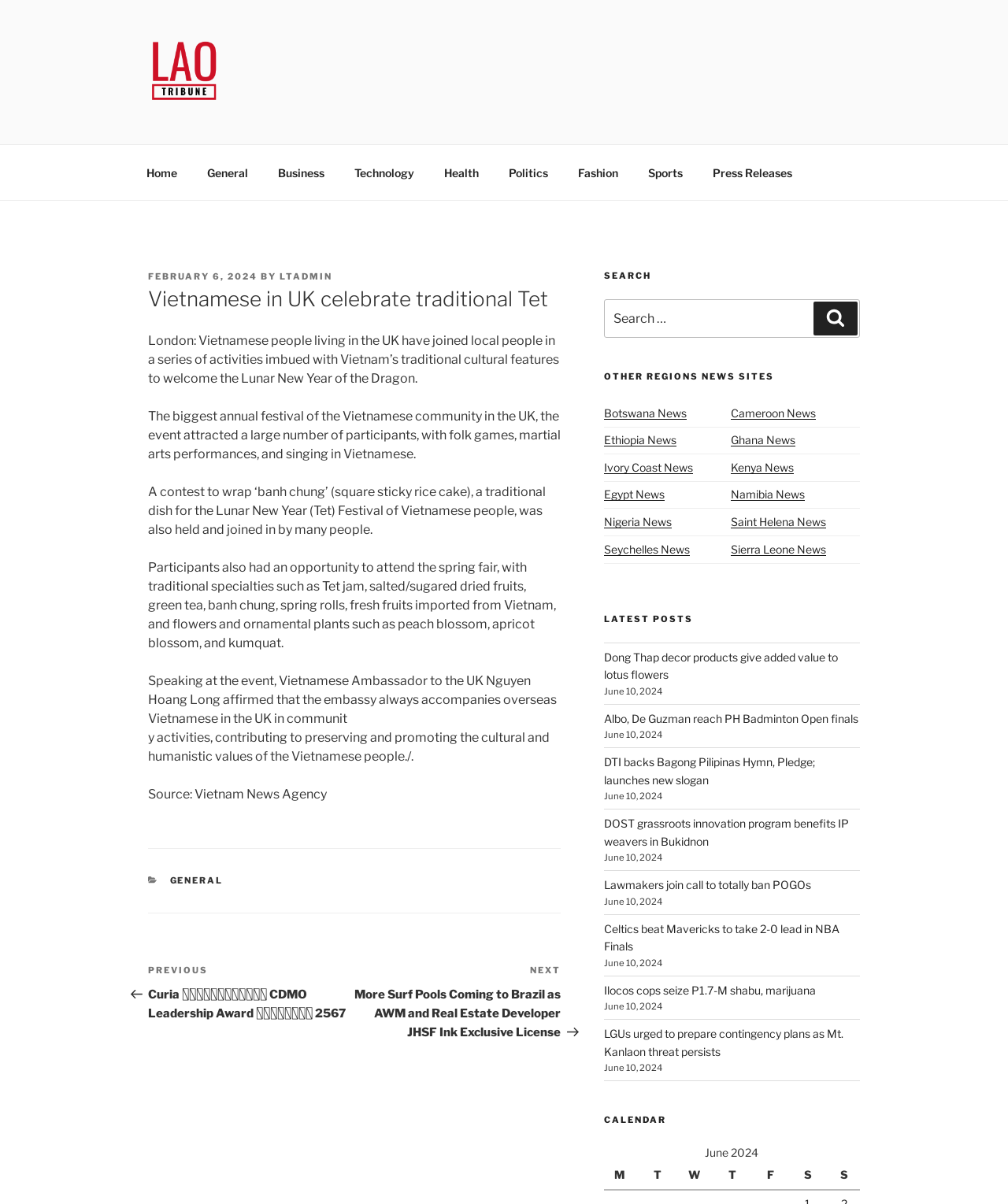Using a single word or phrase, answer the following question: 
What is the traditional dish mentioned in the article?

Banh chung